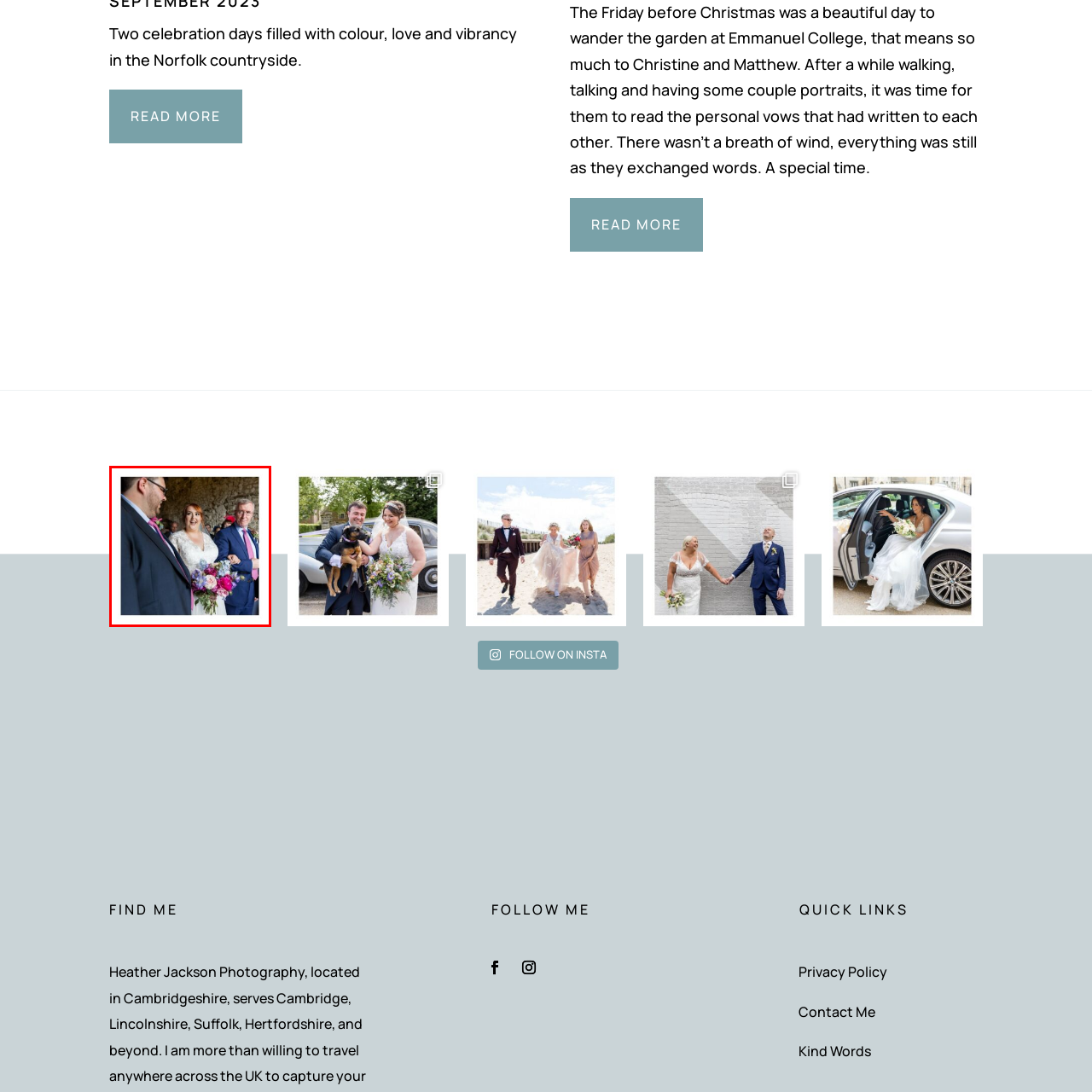Are the flowers in the bouquet only pink?
Examine the image highlighted by the red bounding box and provide a thorough and detailed answer based on your observations.

The caption describes the bouquet as featuring an array of flowers in shades of pink, blue, and green, implying that the flowers are not only pink but also include other colors.